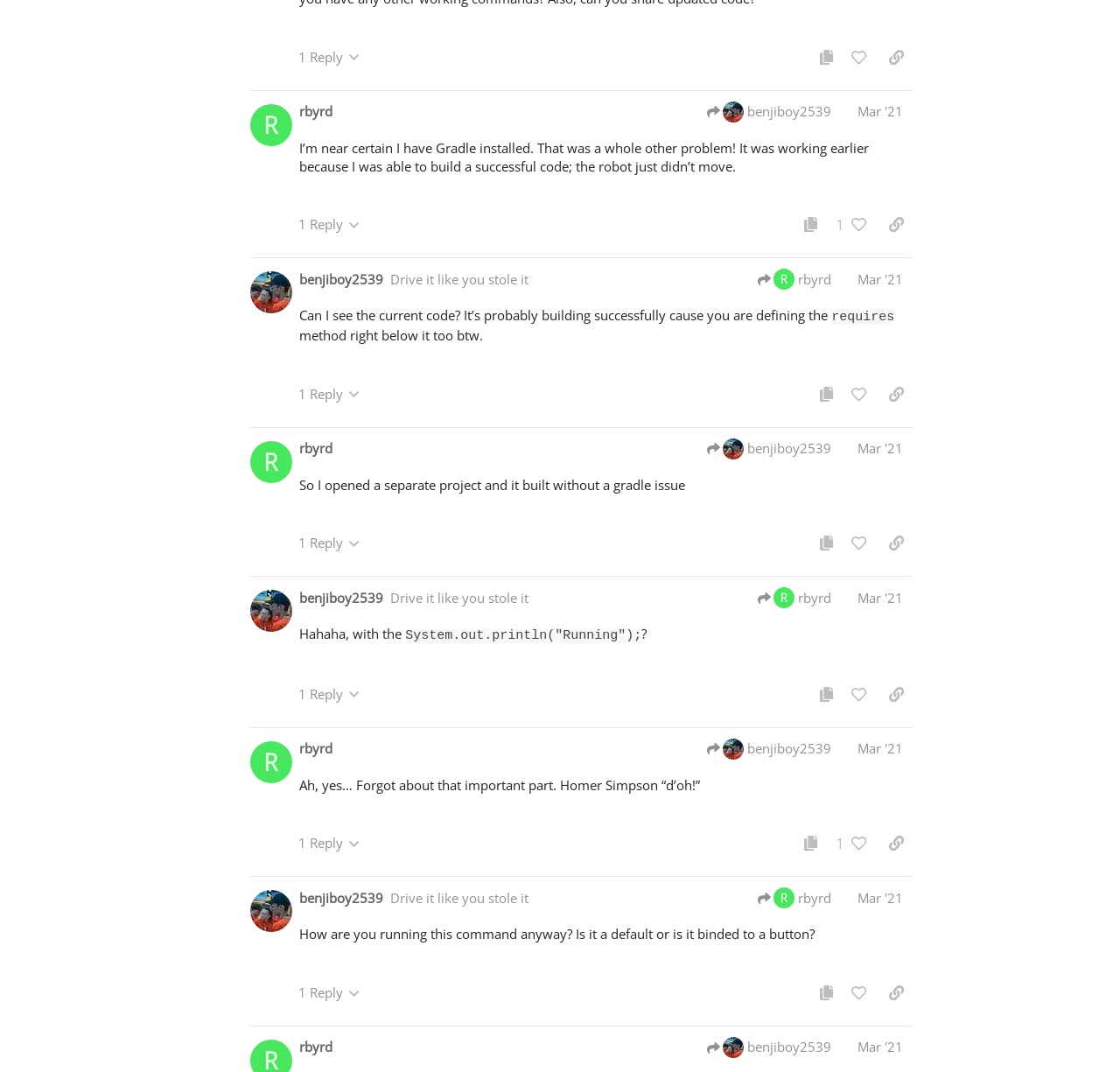Bounding box coordinates are specified in the format (top-left x, top-left y, bottom-right x, bottom-right y). All values are floating point numbers bounded between 0 and 1. Please provide the bounding box coordinate of the region this sentence describes: Mar '21

[0.766, 0.969, 0.806, 0.985]